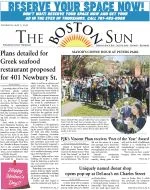Answer the question with a brief word or phrase:
What type of event is shown in the photograph below the announcement?

Local event